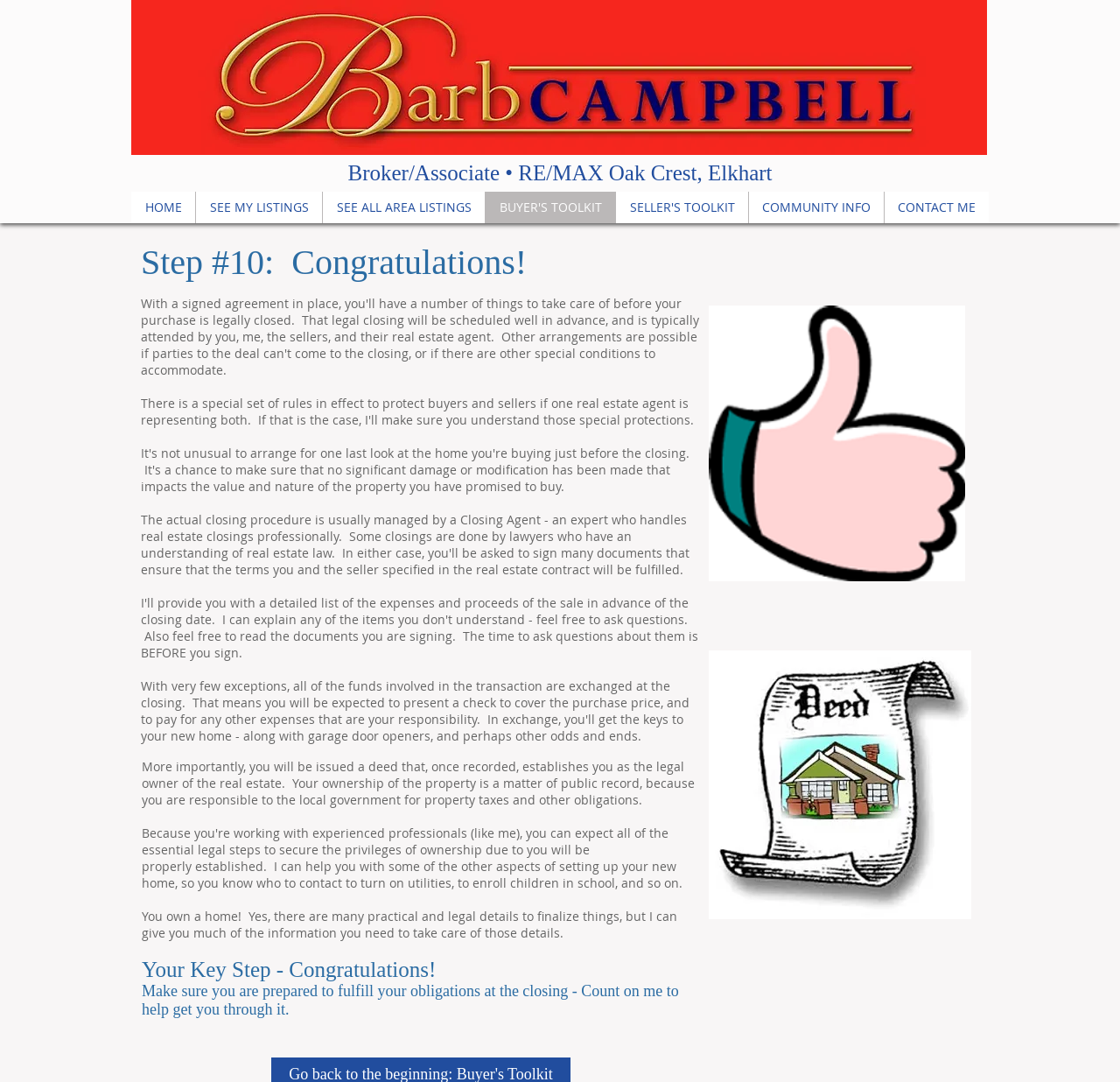What is the profession of the person mentioned?
Analyze the image and provide a thorough answer to the question.

The profession of the person mentioned can be determined by looking at the heading element that contains the text 'Broker/Associate • RE/MAX Oak Crest, Elkhart'. This heading is likely to be a description of the person's profession.